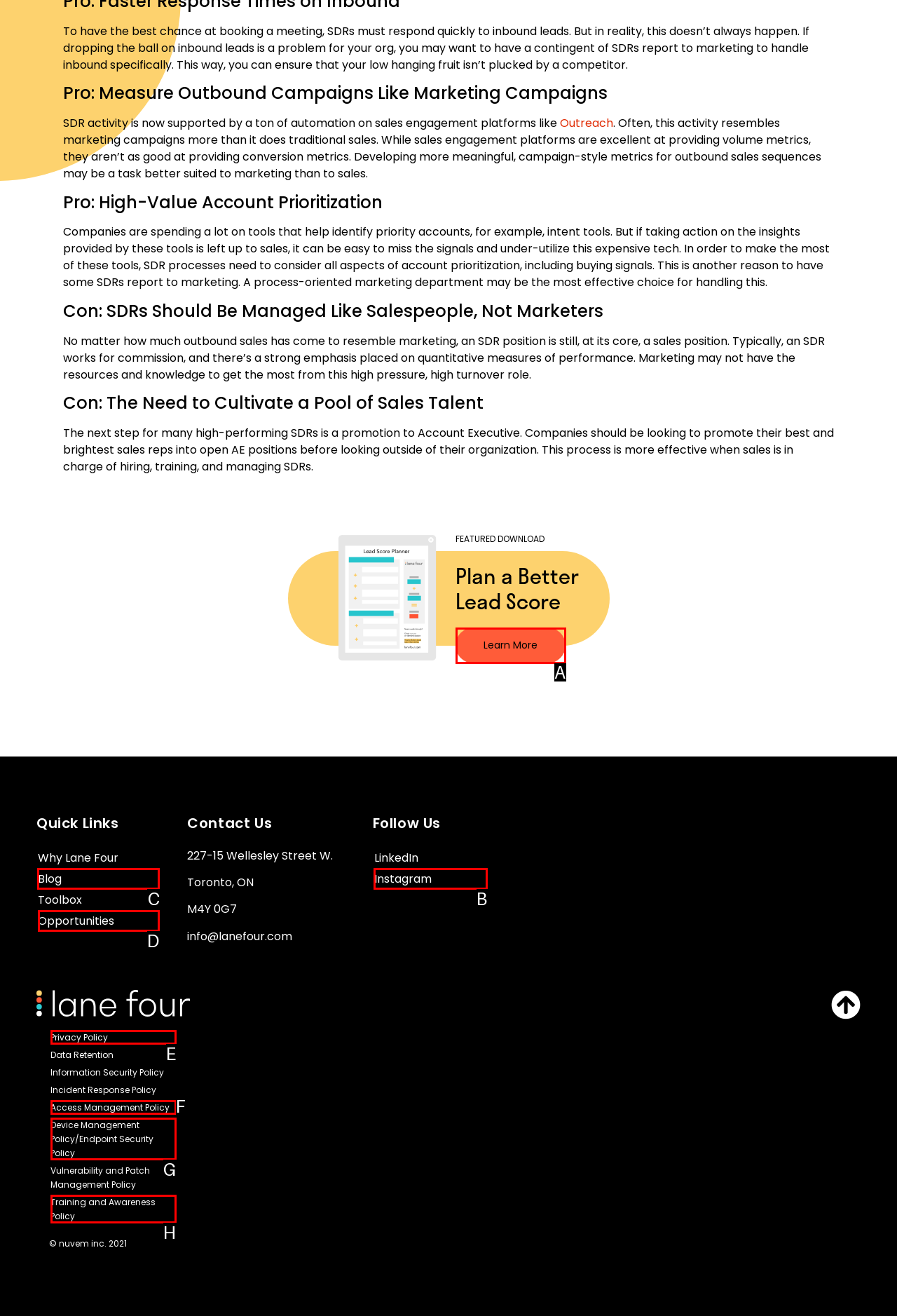Identify the letter of the UI element you need to select to accomplish the task: Visit the blog.
Respond with the option's letter from the given choices directly.

C